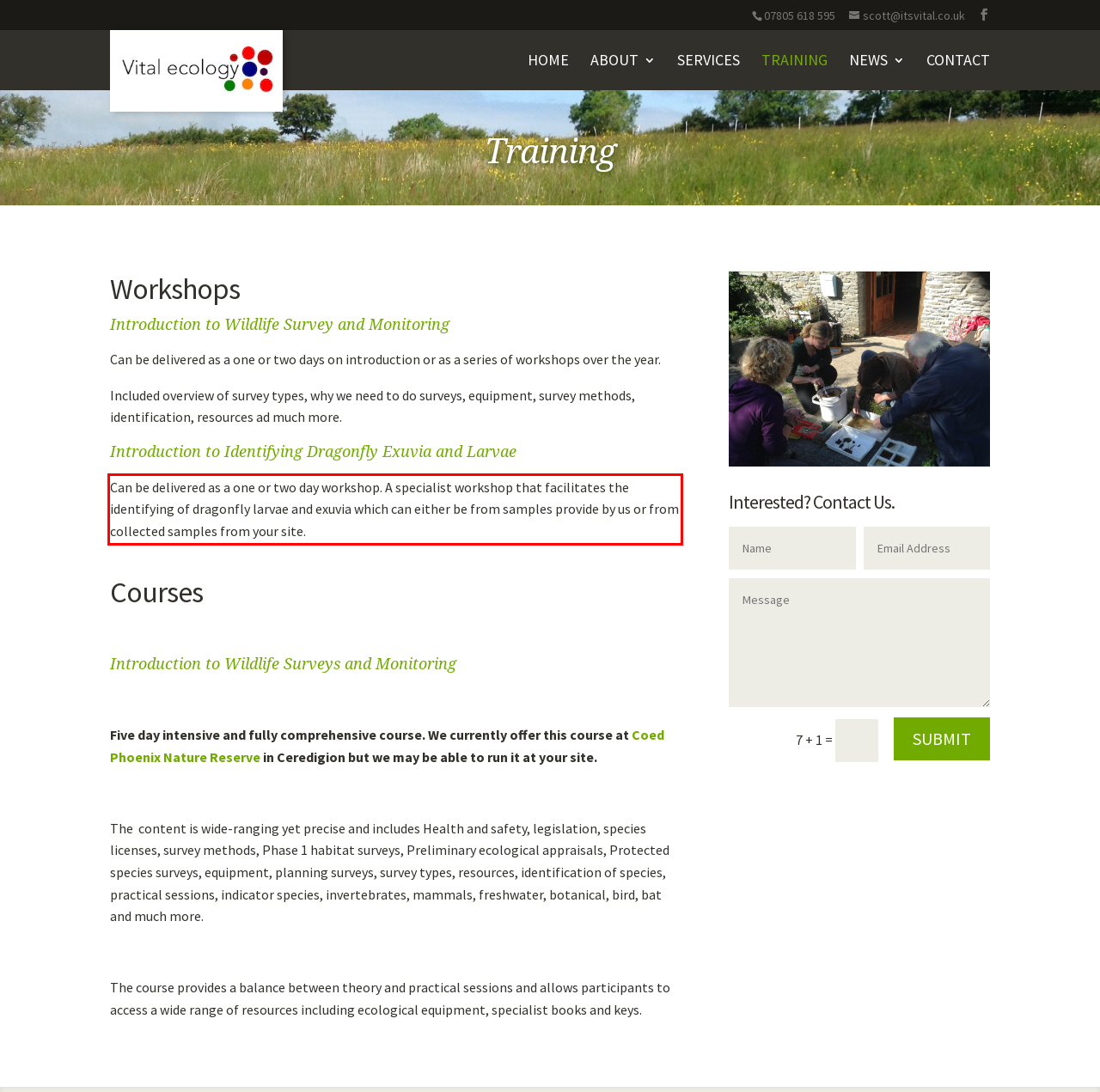Within the screenshot of a webpage, identify the red bounding box and perform OCR to capture the text content it contains.

Can be delivered as a one or two day workshop. A specialist workshop that facilitates the identifying of dragonfly larvae and exuvia which can either be from samples provide by us or from collected samples from your site.